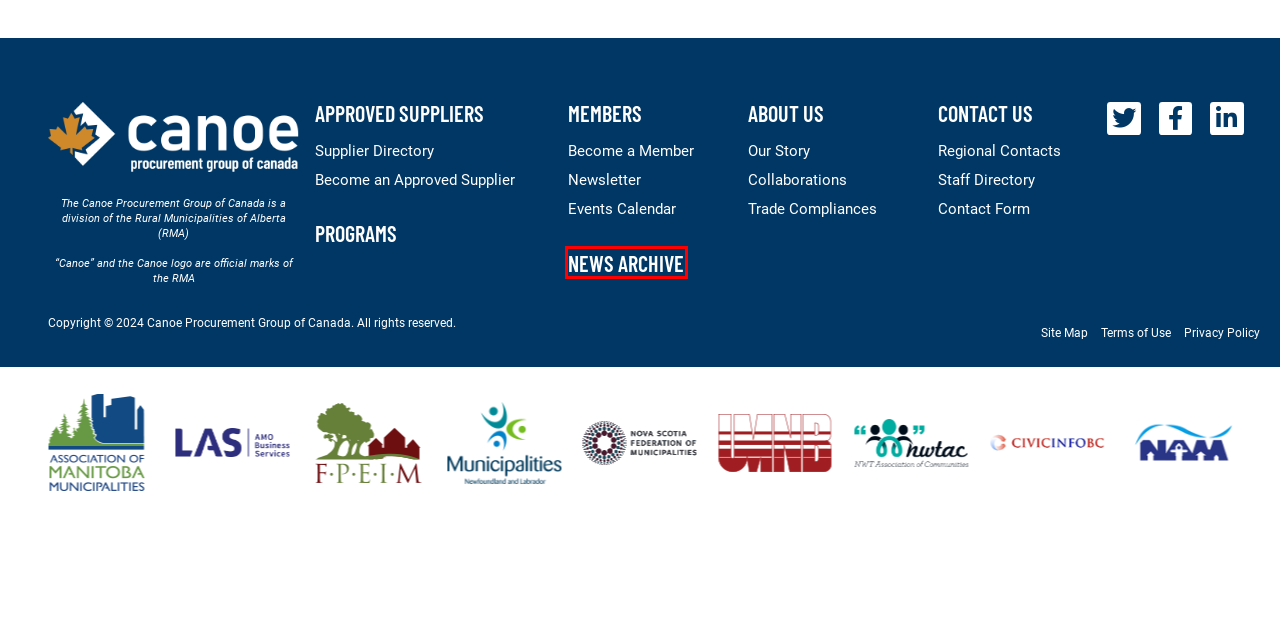A screenshot of a webpage is provided, featuring a red bounding box around a specific UI element. Identify the webpage description that most accurately reflects the new webpage after interacting with the selected element. Here are the candidates:
A. Supplier Directory - Canoe Procurement Group of Canada
B. Events Calendar - Canoe Procurement Group of Canada
C. News Archives - Canoe Procurement Group of Canada
D. Collaborations - Canoe Procurement Group of Canada
E. Trade Compliance - Canoe Procurement Group of Canada
F. Become An Approved Supplier - Canoe Procurement Group of Canada
G. Newsletter - Canoe Procurement Group of Canada
H. Privacy Policy - Canoe Procurement Group of Canada

C